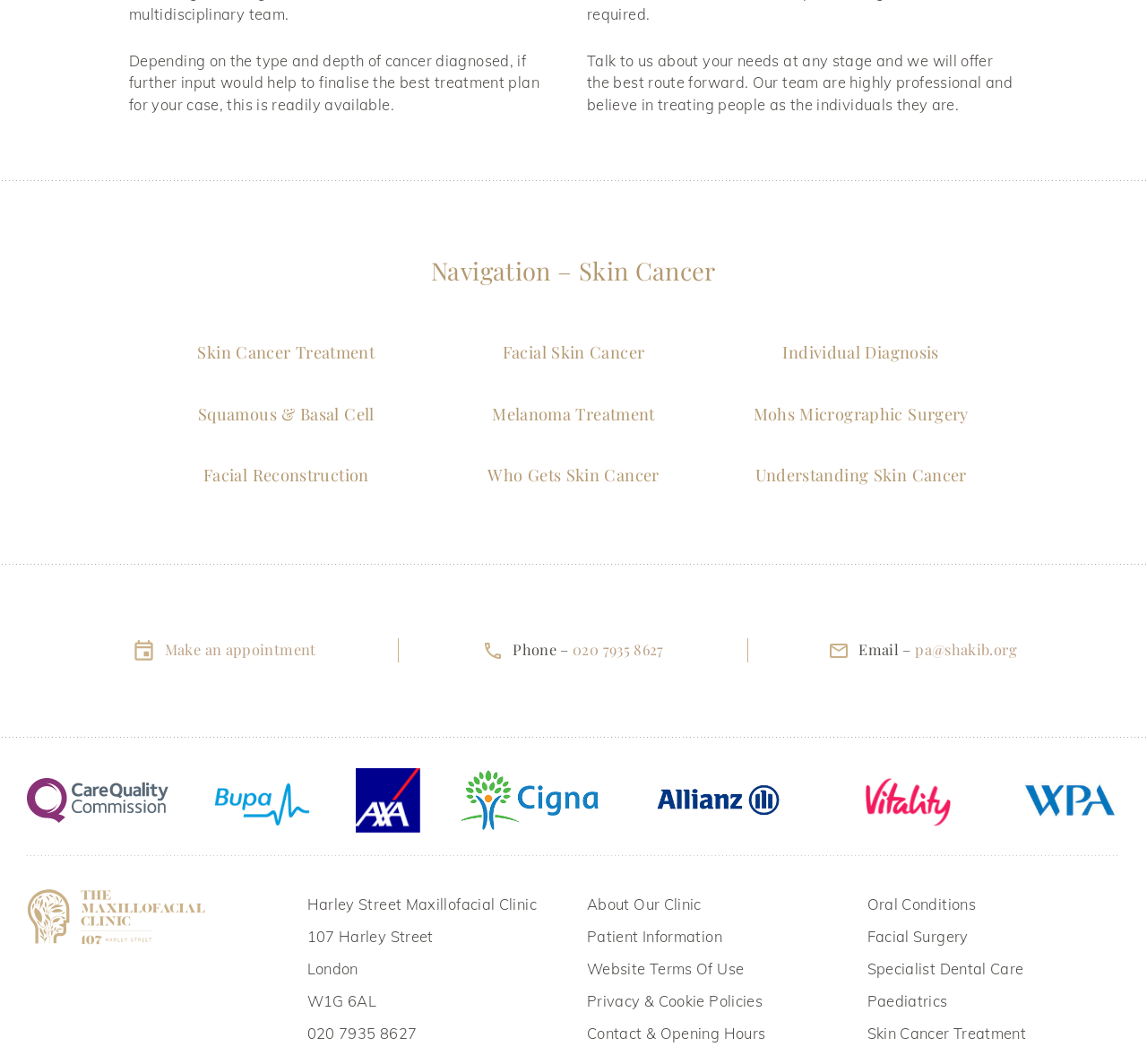Identify the bounding box coordinates for the element you need to click to achieve the following task: "Click on Skin Cancer Treatment". Provide the bounding box coordinates as four float numbers between 0 and 1, in the form [left, top, right, bottom].

[0.136, 0.319, 0.363, 0.342]